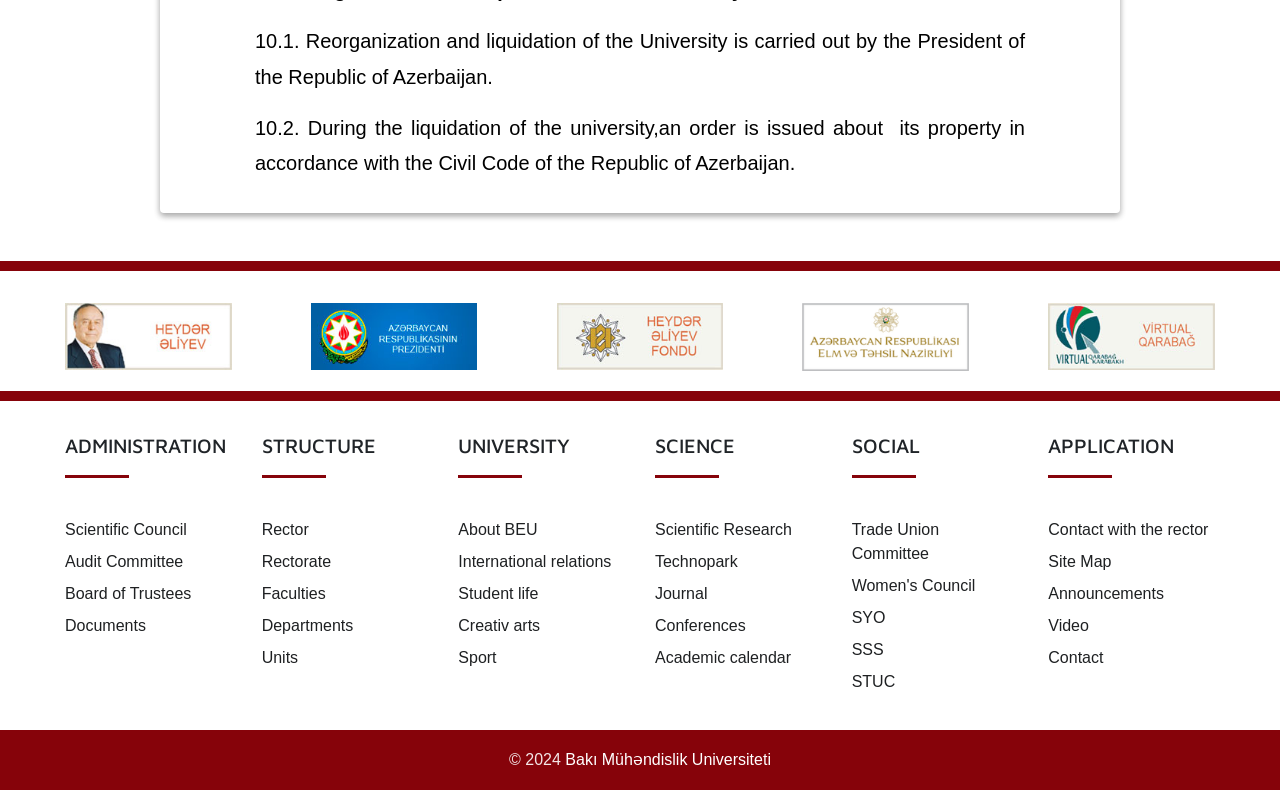What is the topic of the 'SCIENCE' section?
Refer to the image and provide a thorough answer to the question.

I determined this by examining the links under the 'SCIENCE' heading, which include 'Scientific Research', 'Technopark', and 'Journal', indicating that this section is focused on scientific research and related activities within the university.